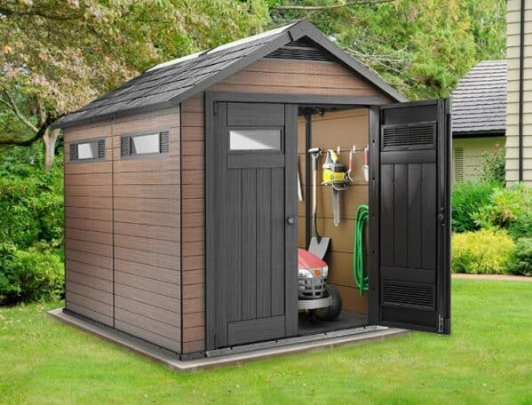What is the purpose of the sloping roof?
Using the image, provide a concise answer in one word or a short phrase.

Water runoff